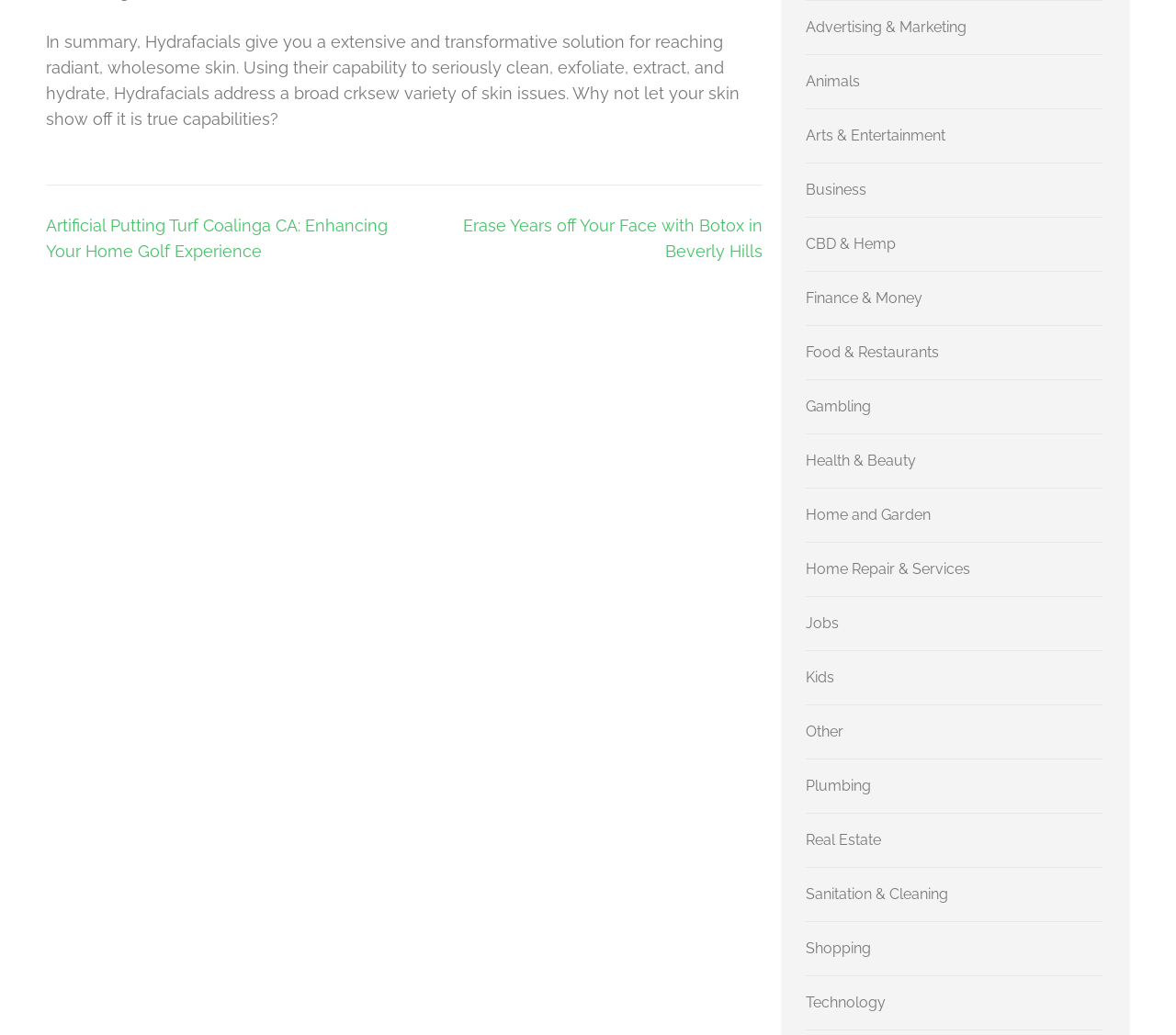Please examine the image and answer the question with a detailed explanation:
What is the purpose of Hydrafacials according to the webpage?

According to the webpage, Hydrafacials provide a transformative solution for reaching radiant and wholesome skin by addressing a broad range of skin issues.